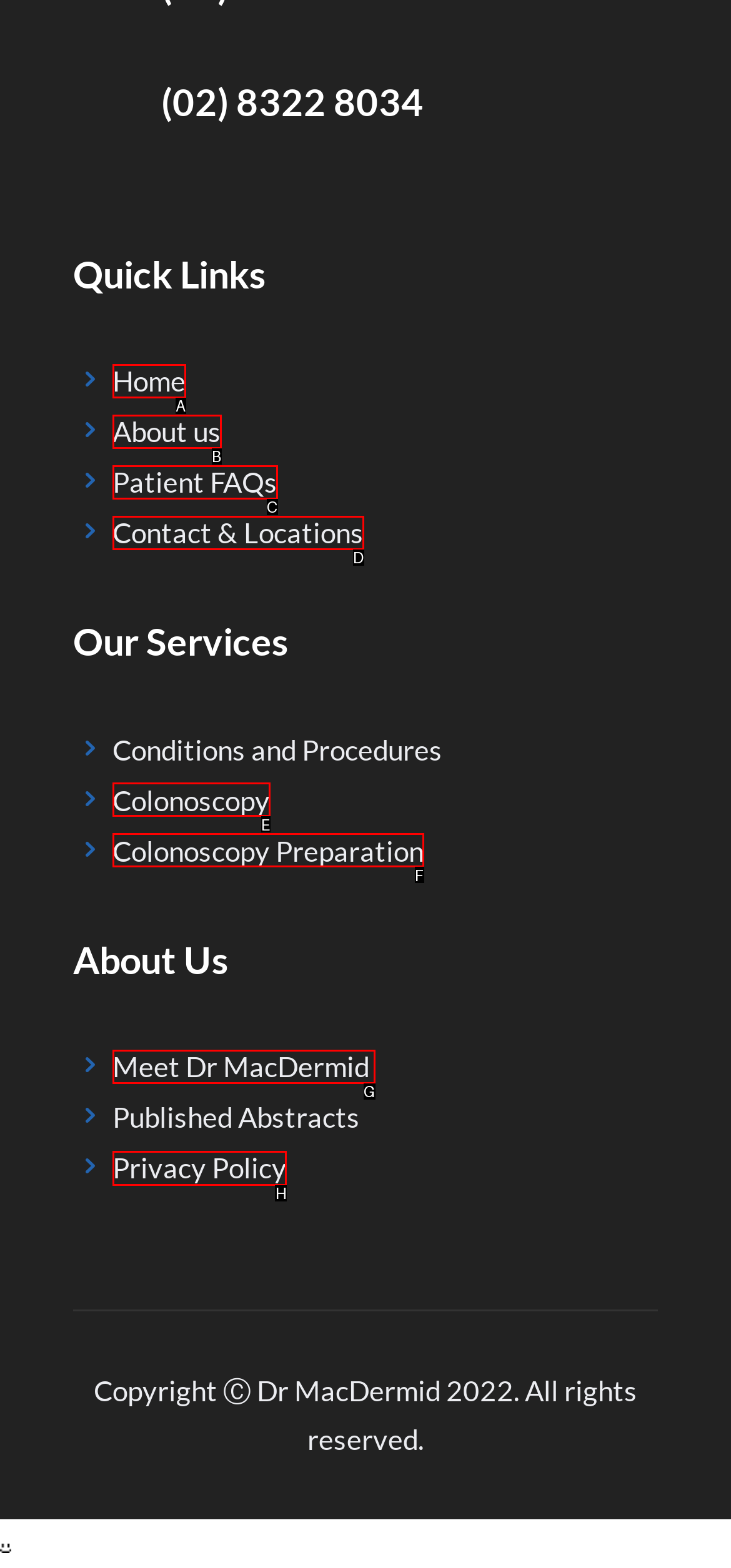Select the correct UI element to complete the task: Read Privacy Policy
Please provide the letter of the chosen option.

H